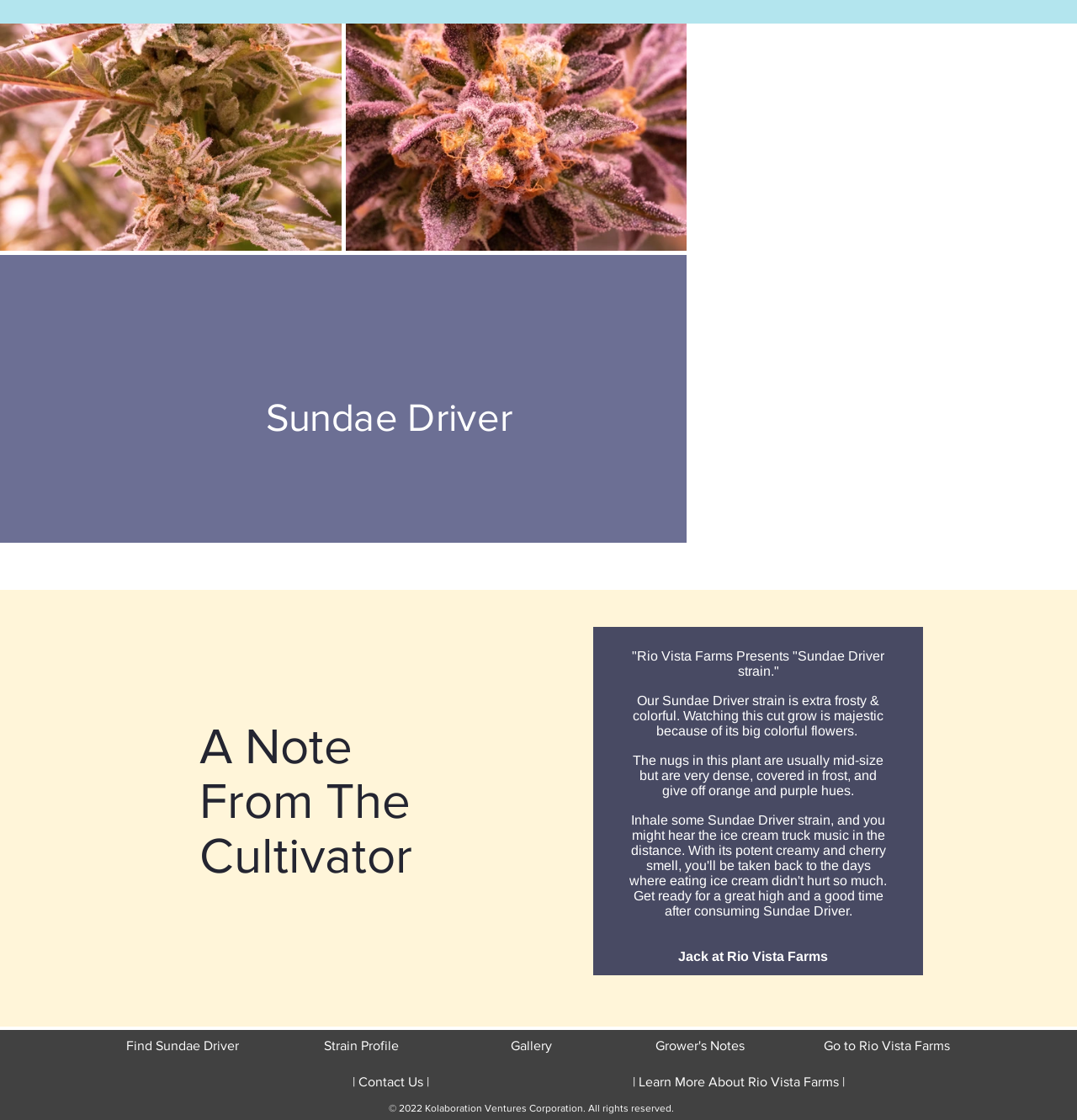Locate the bounding box coordinates of the clickable region to complete the following instruction: "Go to Rio Vista Farms."

[0.764, 0.92, 0.883, 0.948]